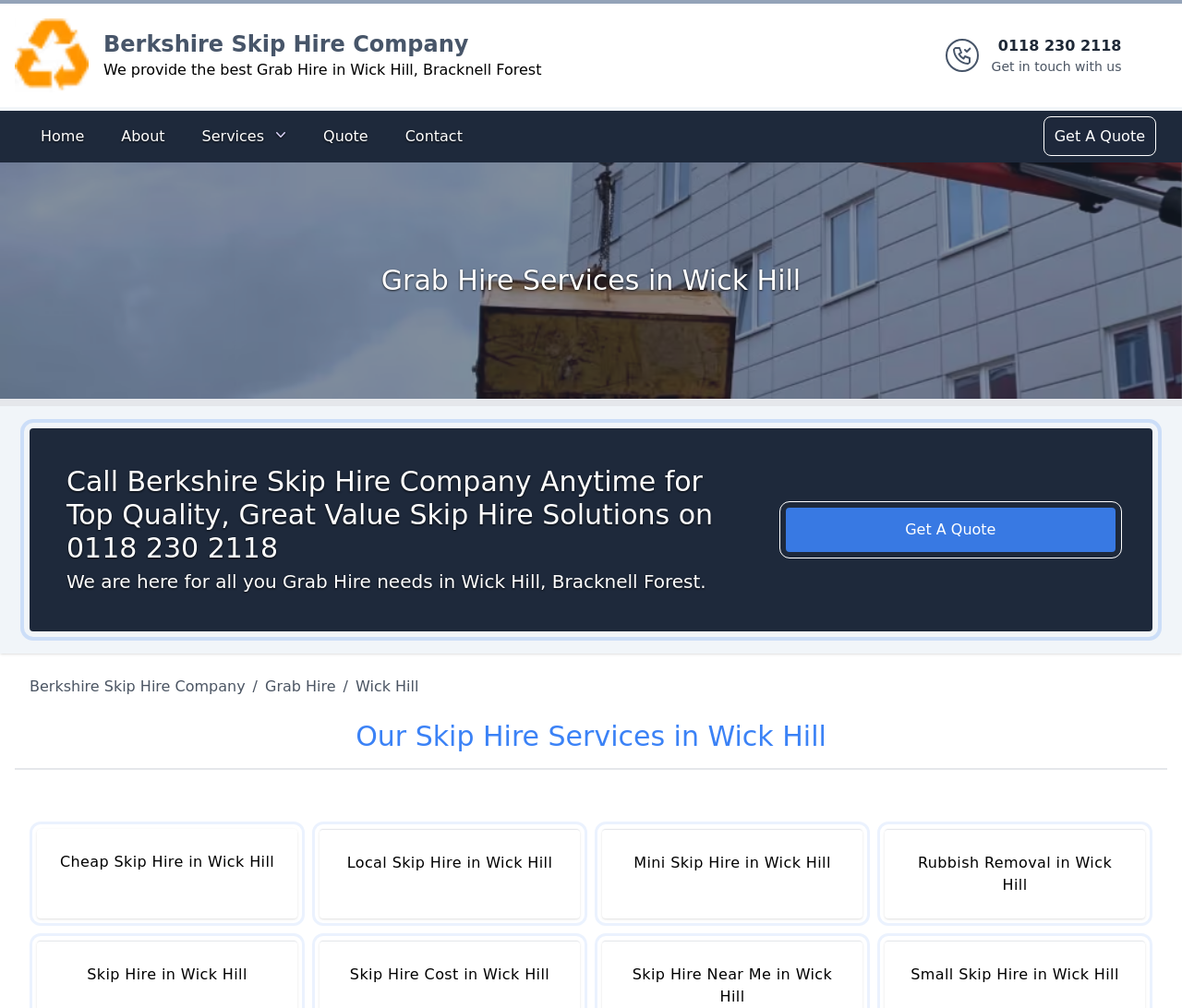Explain in detail what you observe on this webpage.

The webpage is about Grab Hire services in Wick Hill, Bracknell Forest, provided by Berkshire Skip Hire Company. At the top, there is a banner with the company's logo and name, along with a brief description of their services. Below the banner, there is a phone number, 0118 230 2118, to get in touch with the company.

The main content of the webpage is divided into sections. The first section has a heading "Grab Hire Services in Wick Hill" and features a large image related to grab hire services. Below the image, there is a heading that encourages visitors to call the company for top-quality skip hire solutions.

The next section has a heading "Our Skip Hire Services in Wick Hill" and lists various services offered by the company, including cheap skip hire, local skip hire, mini skip hire, and rubbish removal in Wick Hill. Each service is represented by a link.

There are multiple calls-to-action on the webpage, including "Get A Quote" buttons and links, encouraging visitors to take action. The webpage also has a navigation menu at the top with links to the home page, about page, services, quote, and contact page.